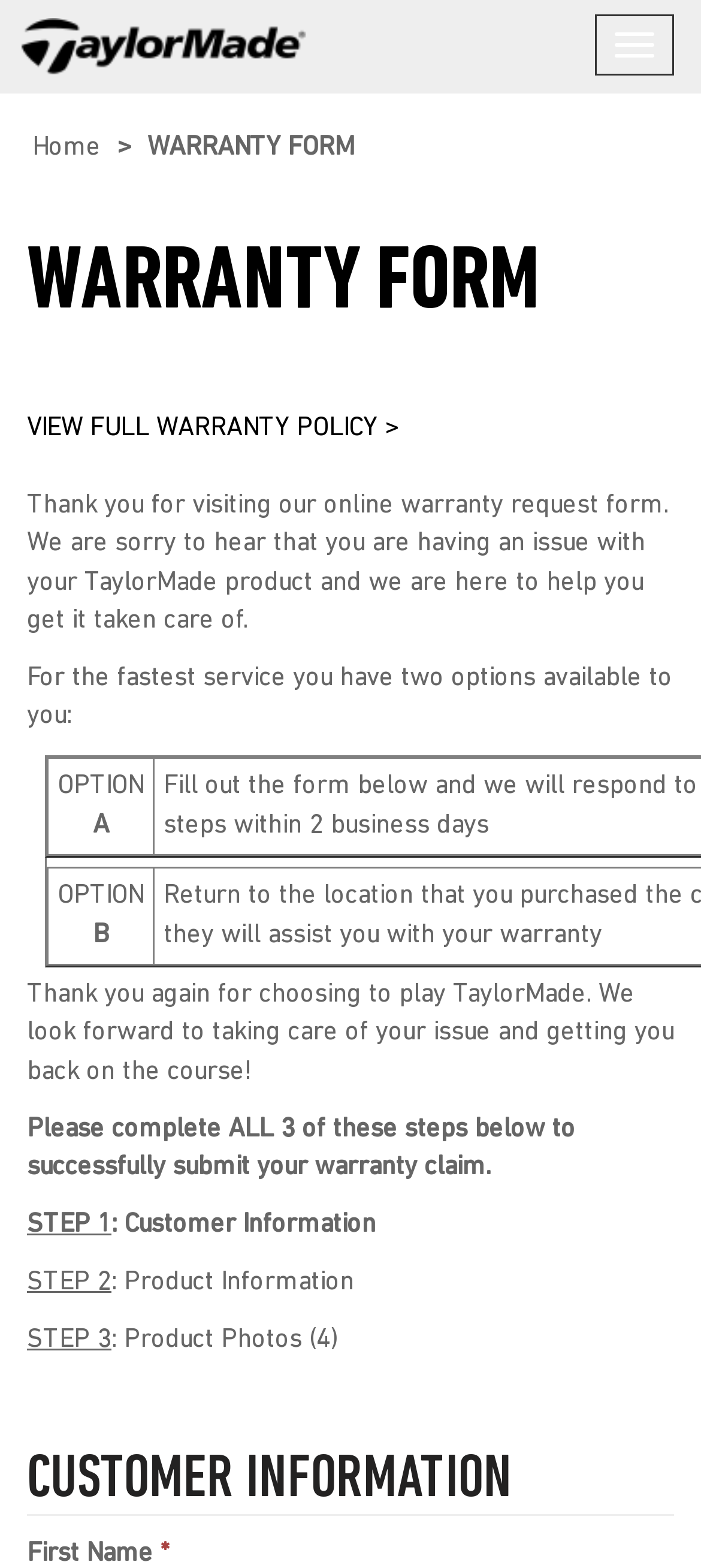What is the recommended way to get help with a TaylorMade product issue?
Please answer the question as detailed as possible.

According to the webpage, customers have two options to get help with their TaylorMade product issues, although the exact options are not specified on this webpage.